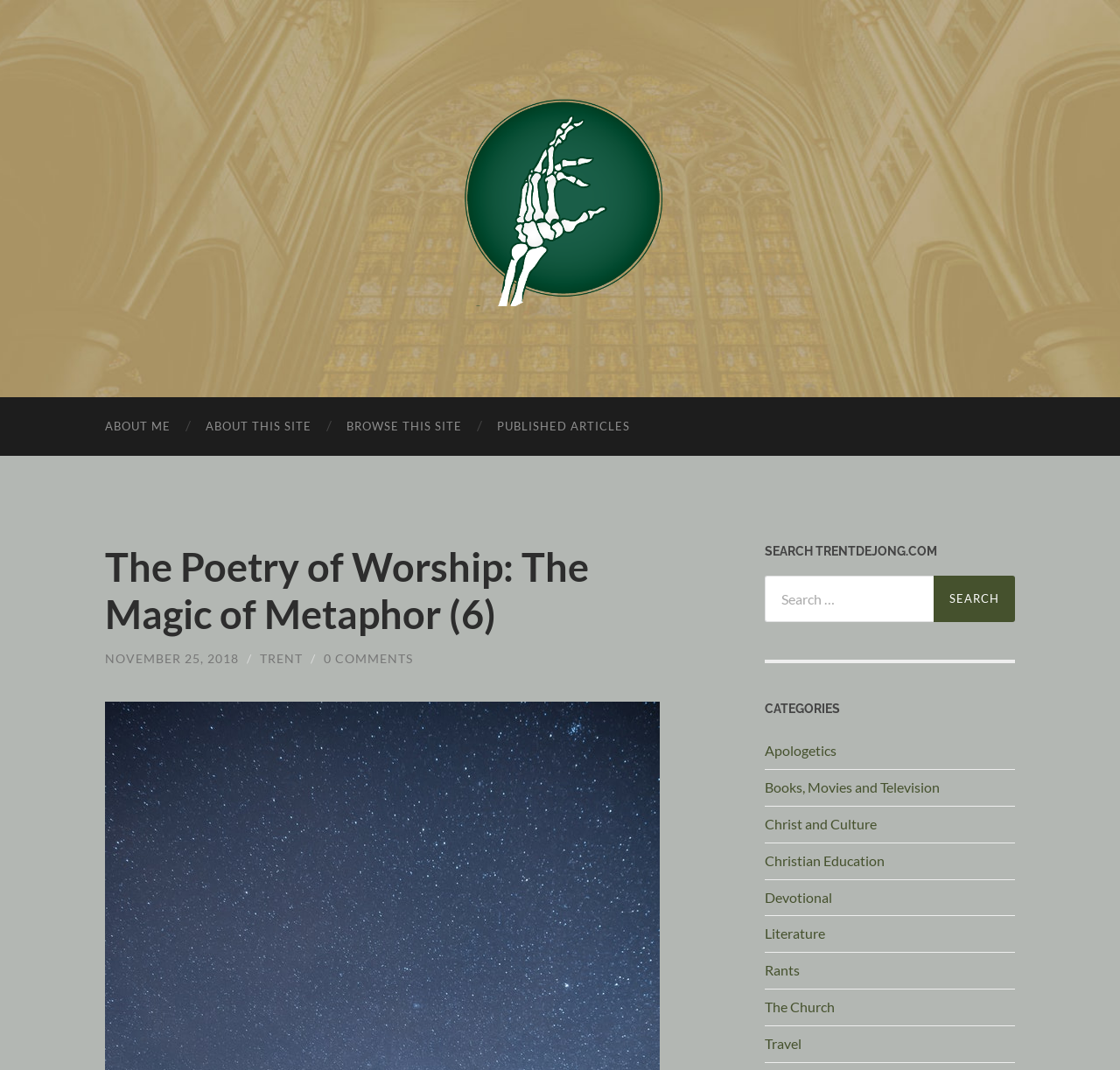Please specify the bounding box coordinates of the clickable region to carry out the following instruction: "Read the article published on November 25, 2018". The coordinates should be four float numbers between 0 and 1, in the format [left, top, right, bottom].

[0.094, 0.608, 0.213, 0.622]